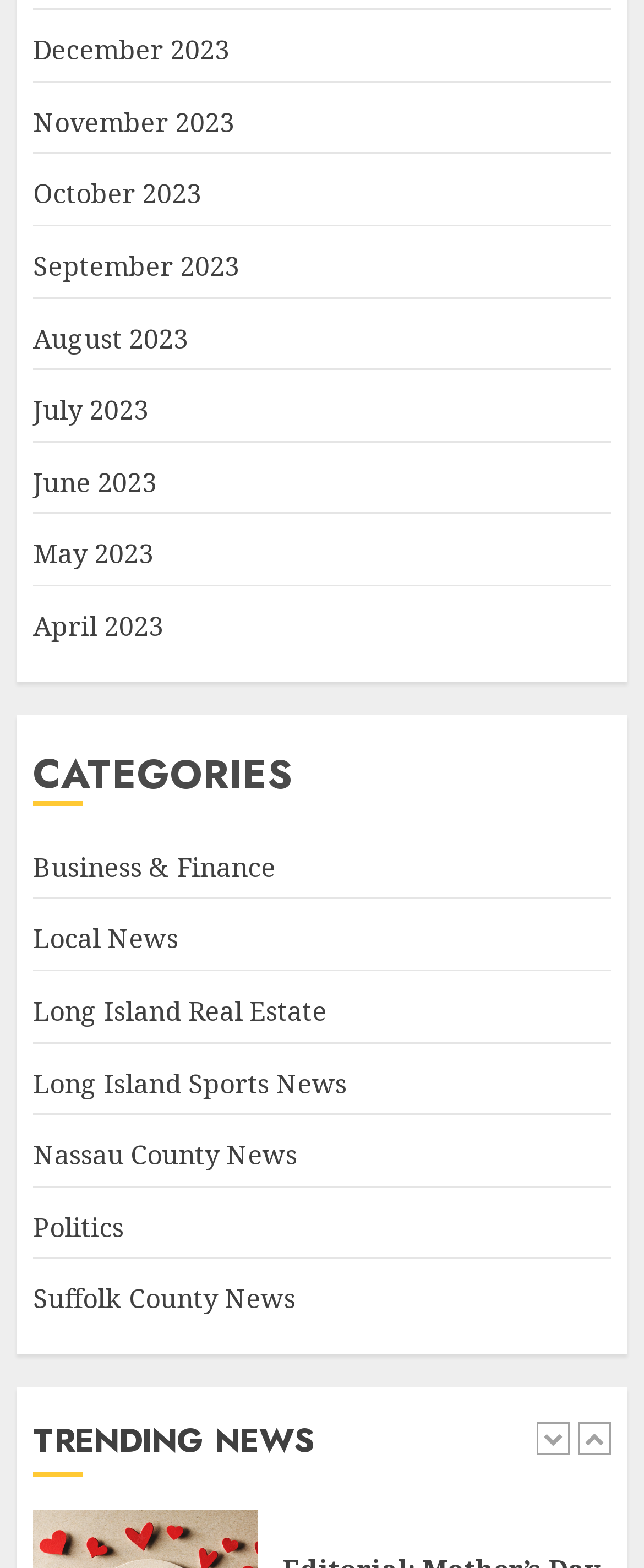Provide the bounding box coordinates for the UI element described in this sentence: "November 2023". The coordinates should be four float values between 0 and 1, i.e., [left, top, right, bottom].

[0.051, 0.066, 0.364, 0.09]